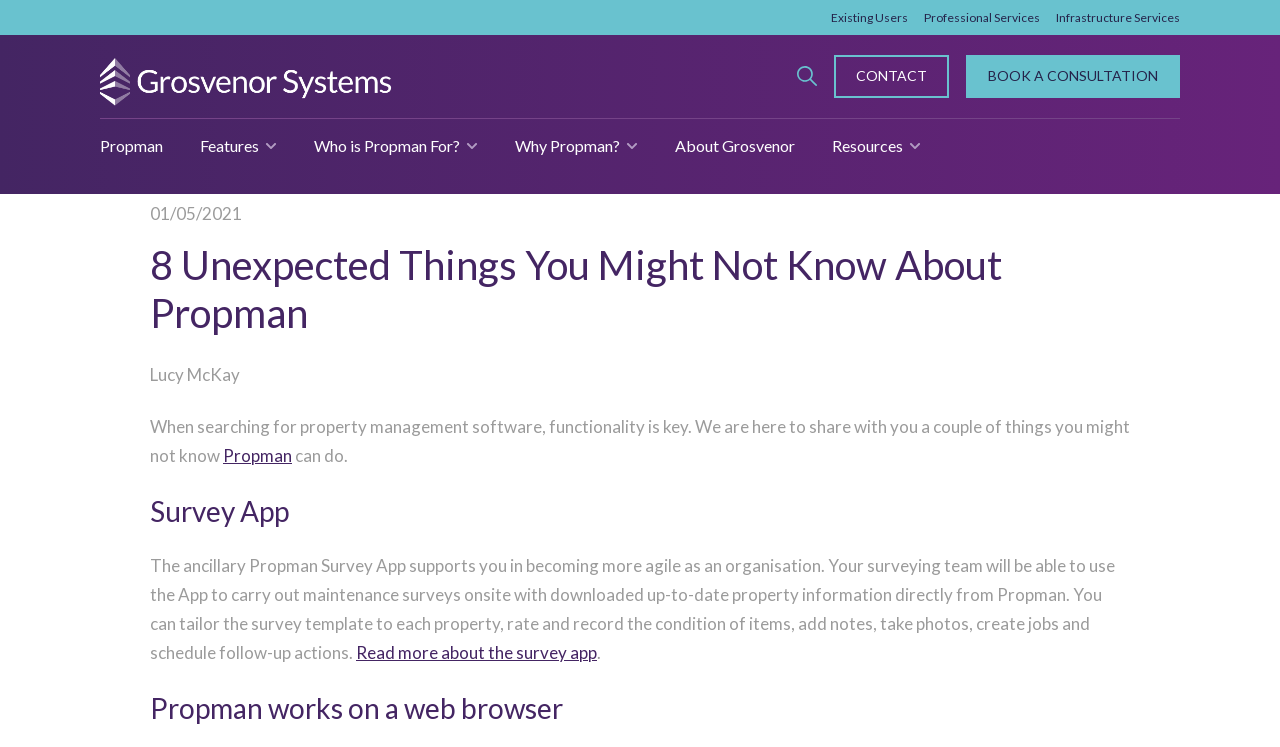Provide the bounding box coordinates of the section that needs to be clicked to accomplish the following instruction: "Click on CONTACT."

[0.652, 0.073, 0.741, 0.131]